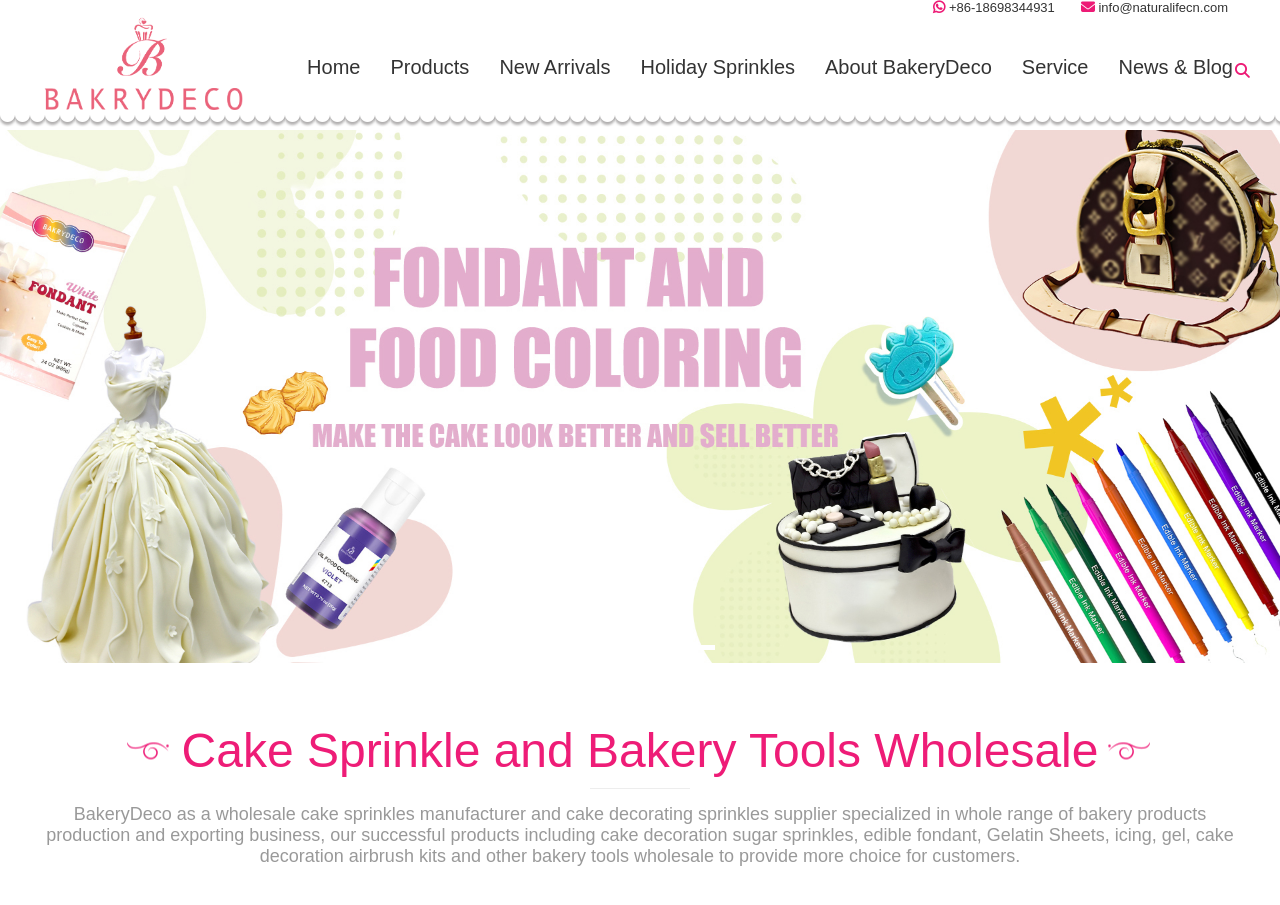Please determine the bounding box coordinates of the clickable area required to carry out the following instruction: "Contact us through email". The coordinates must be four float numbers between 0 and 1, represented as [left, top, right, bottom].

[0.858, 0.0, 0.959, 0.017]